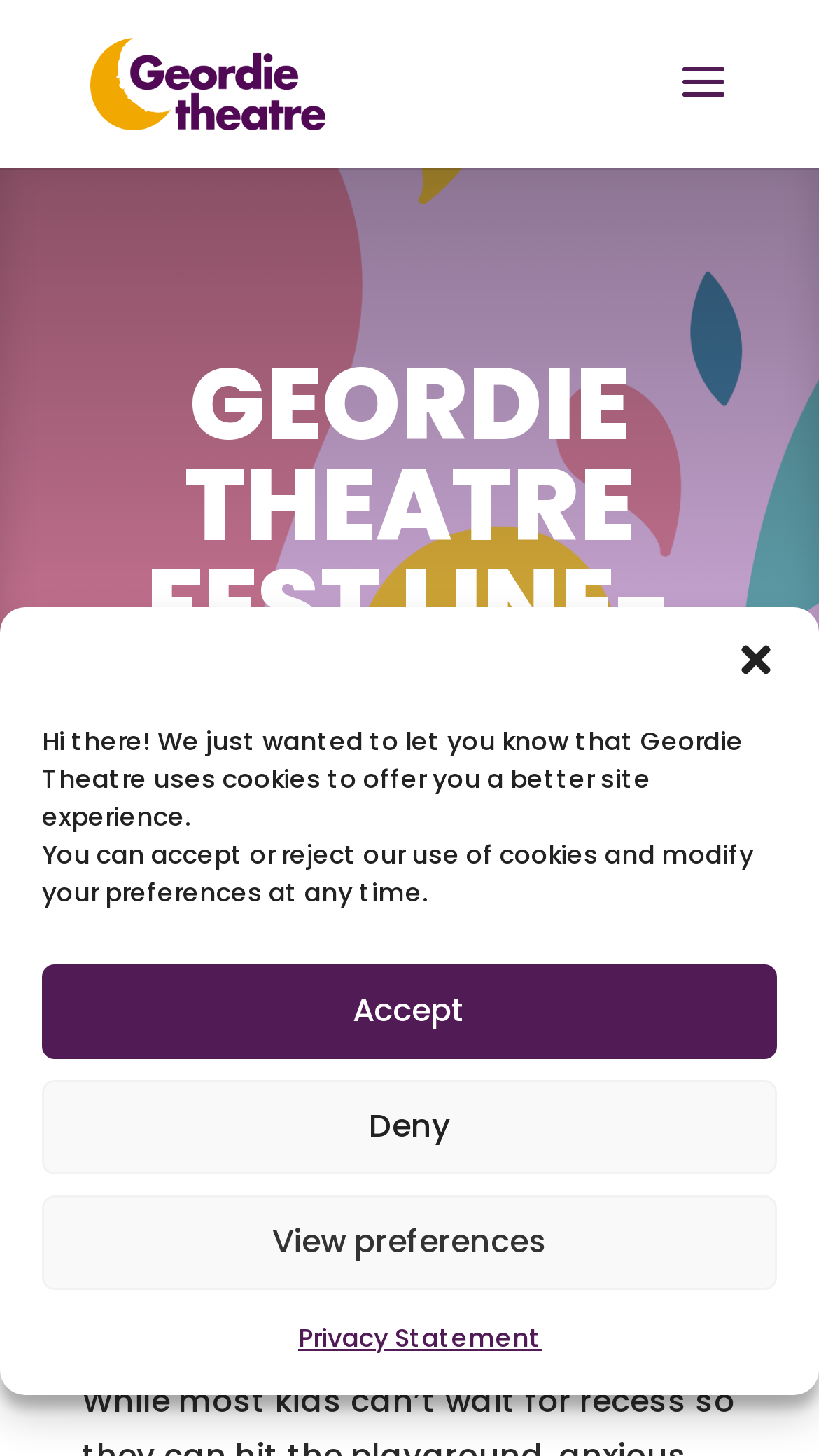Please give a succinct answer to the question in one word or phrase:
What is the title of the first show?

What If